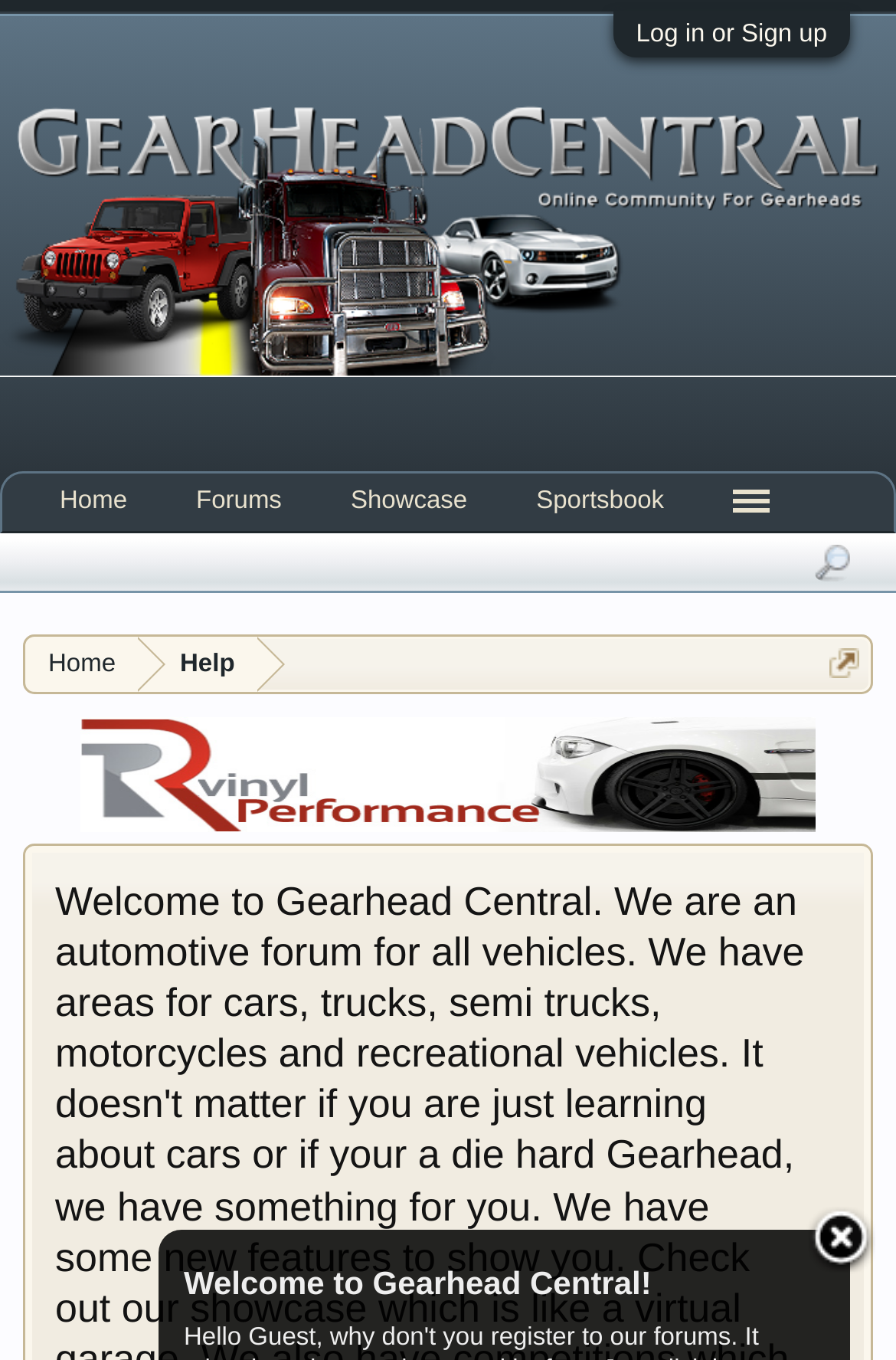Could you specify the bounding box coordinates for the clickable section to complete the following instruction: "Search"?

[0.908, 0.4, 0.949, 0.427]